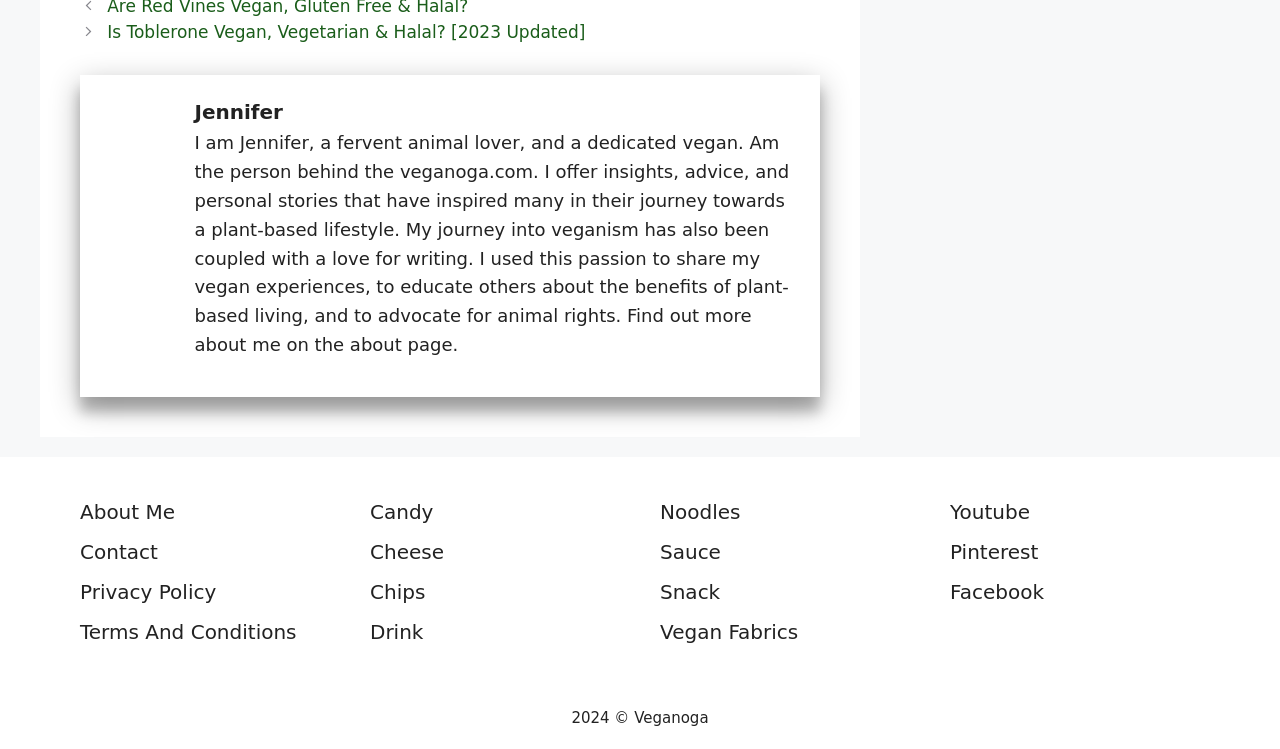Using the description: "Terms And Conditions", identify the bounding box of the corresponding UI element in the screenshot.

[0.062, 0.827, 0.232, 0.86]